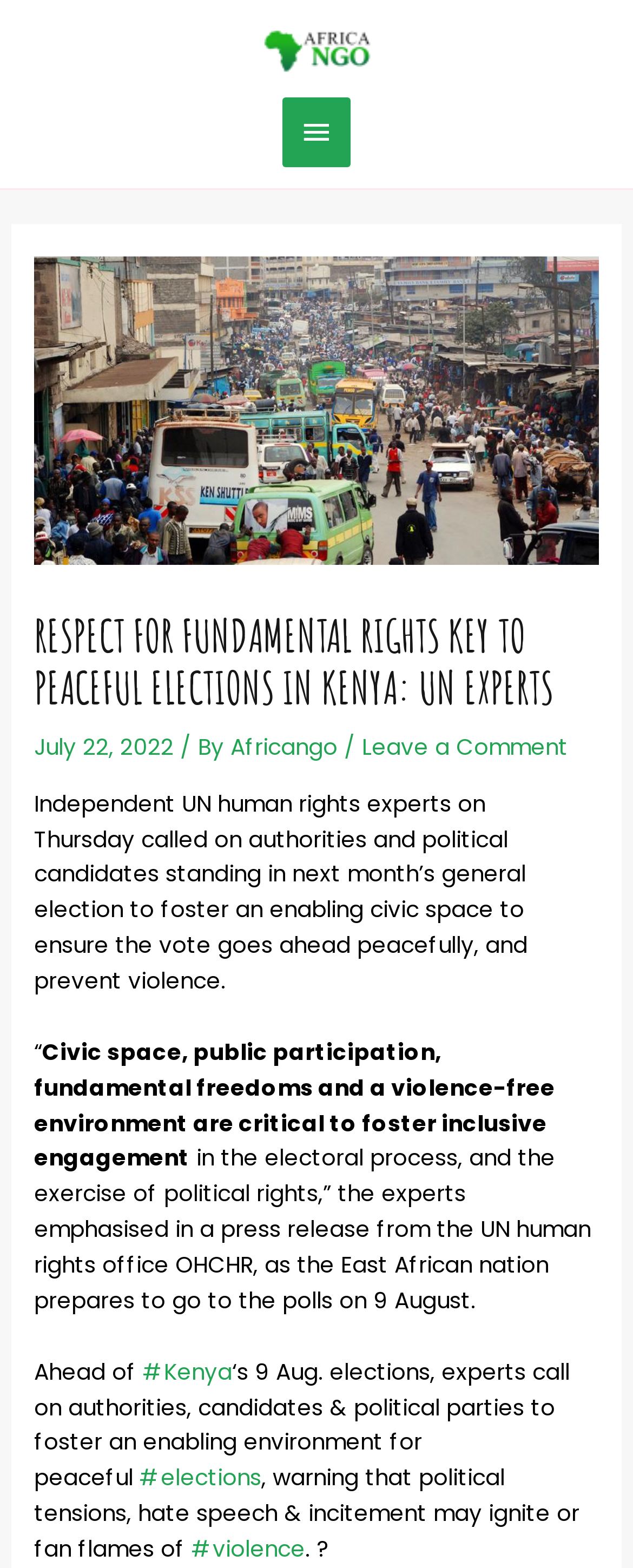Please respond to the question using a single word or phrase:
When is the general election in Kenya?

9 August